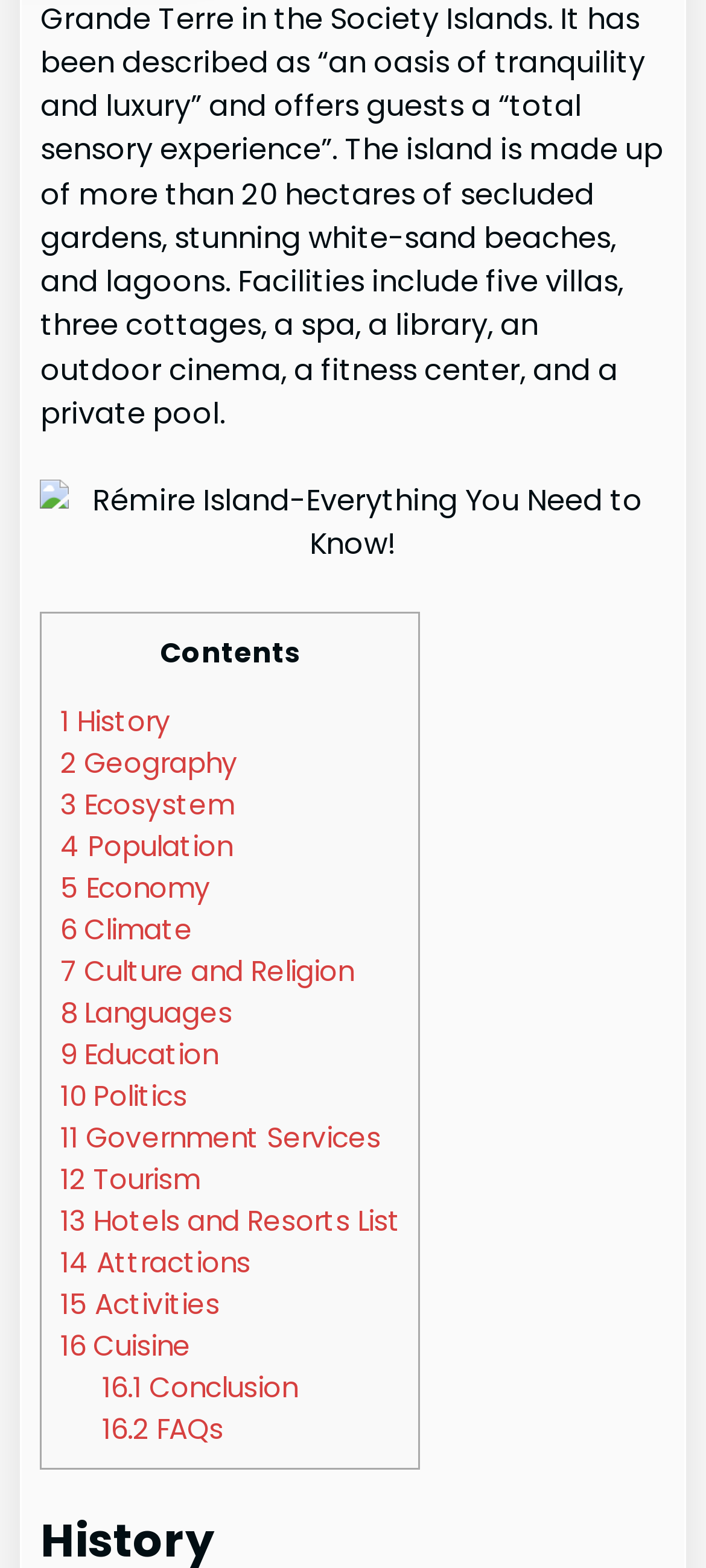Locate the bounding box coordinates of the clickable area to execute the instruction: "View the 'Ecosystem' section". Provide the coordinates as four float numbers between 0 and 1, represented as [left, top, right, bottom].

[0.086, 0.501, 0.332, 0.525]